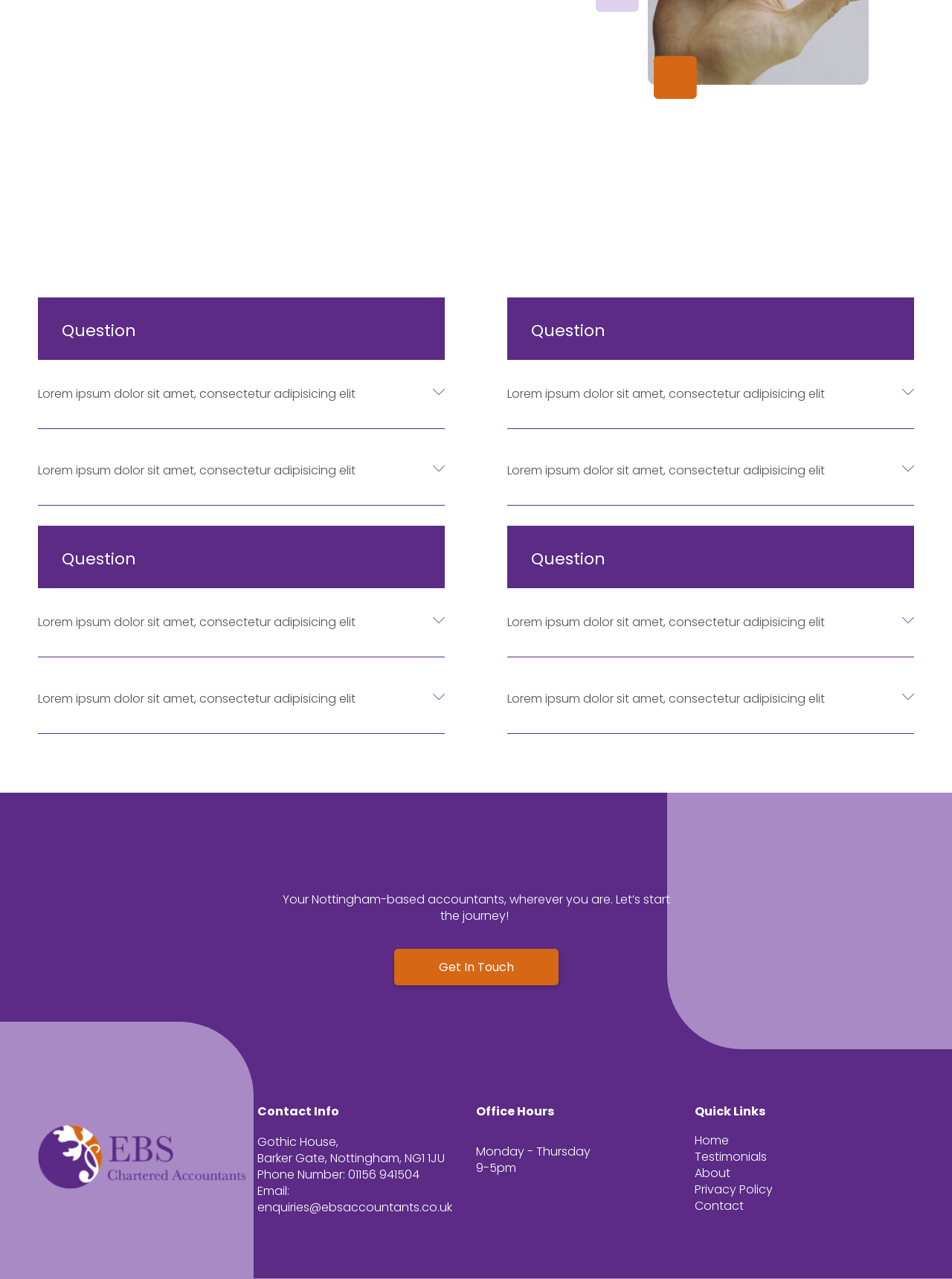What is the text of the first heading?
Please provide a comprehensive answer based on the contents of the image.

I found the first heading element with the ID 529, which has the text 'Question'.